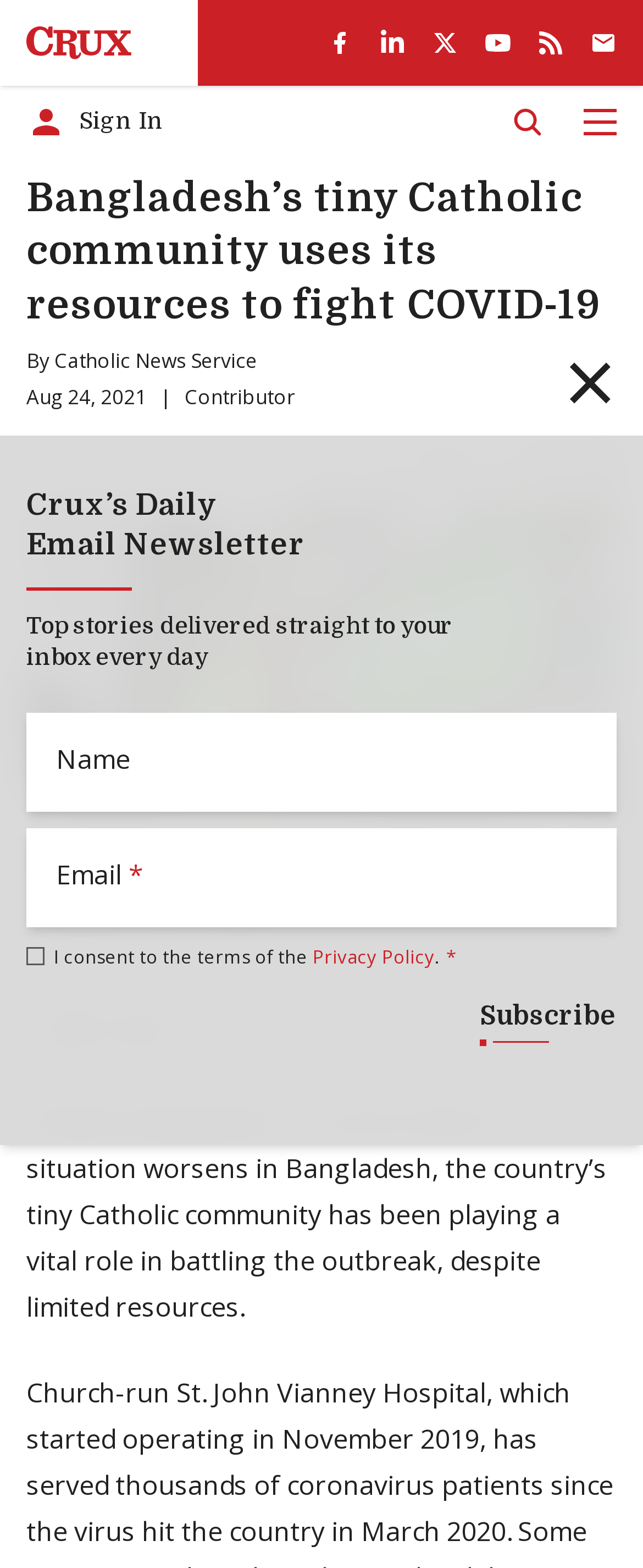Determine the bounding box coordinates for the UI element matching this description: "North Korea Refugees".

None